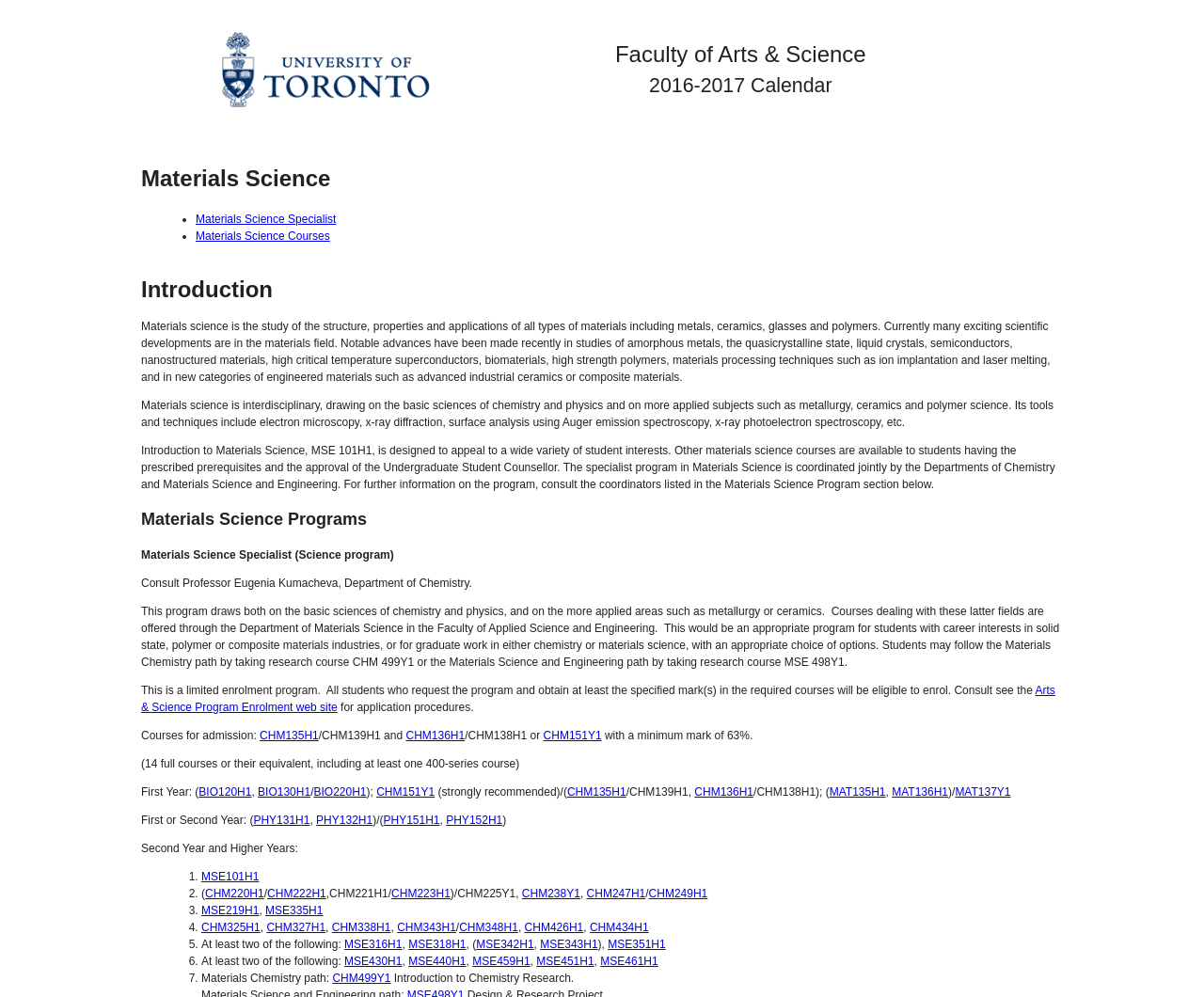How many 400-series courses are required for the Materials Science Specialist program? Examine the screenshot and reply using just one word or a brief phrase.

at least one